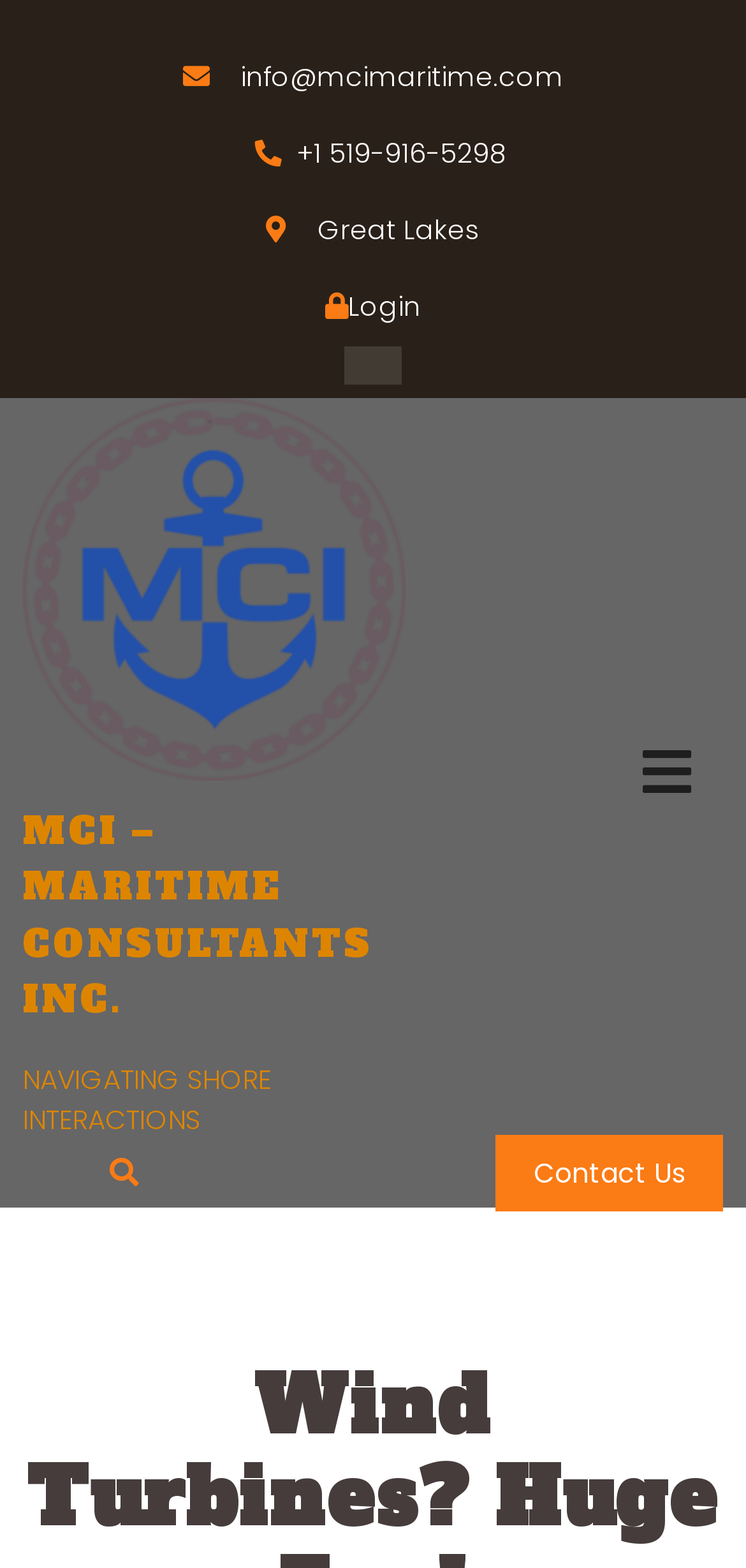Bounding box coordinates must be specified in the format (top-left x, top-left y, bottom-right x, bottom-right y). All values should be floating point numbers between 0 and 1. What are the bounding box coordinates of the UI element described as: parent_node: Home

[0.769, 0.0, 0.936, 0.085]